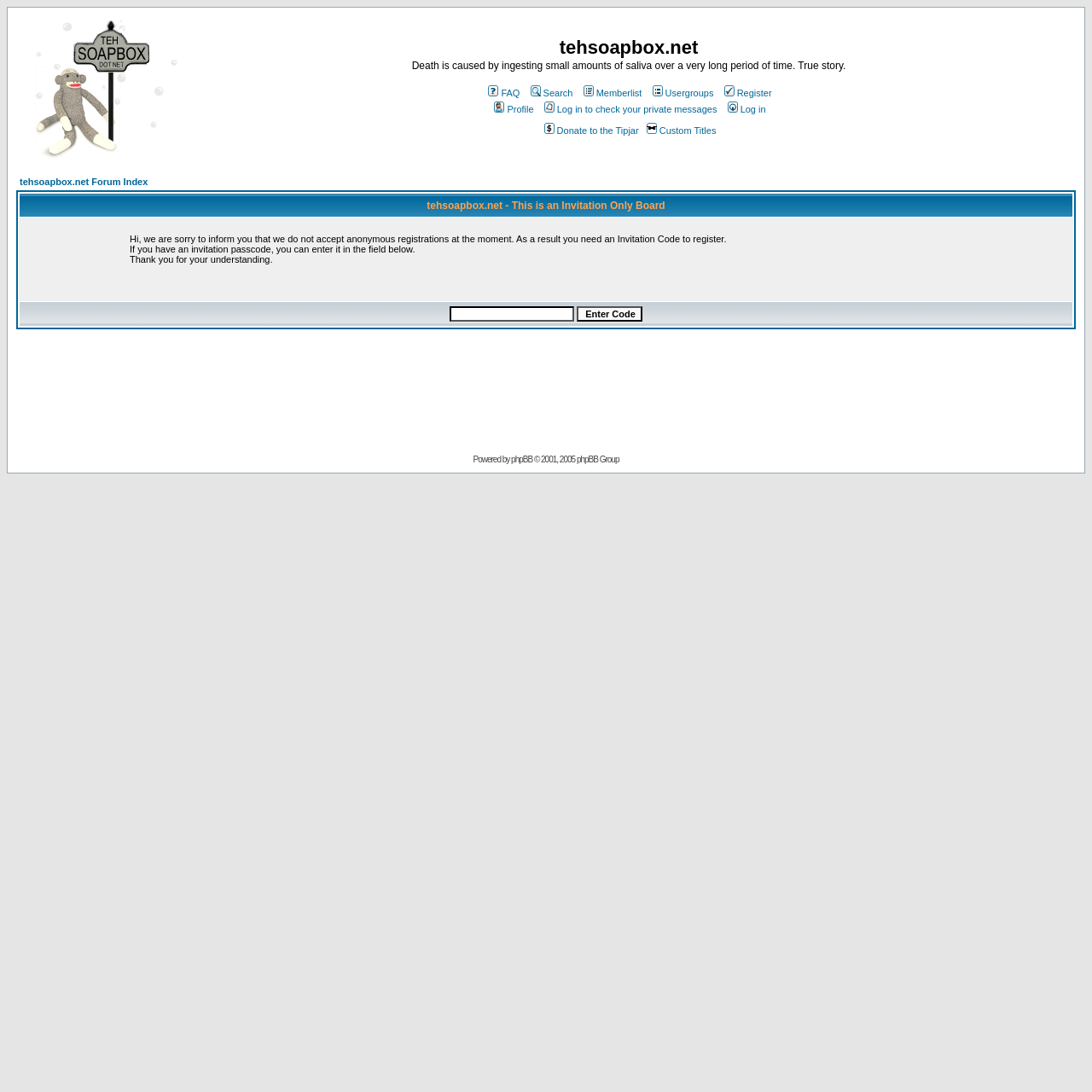Answer the question in one word or a short phrase:
What is the purpose of this webpage?

Register